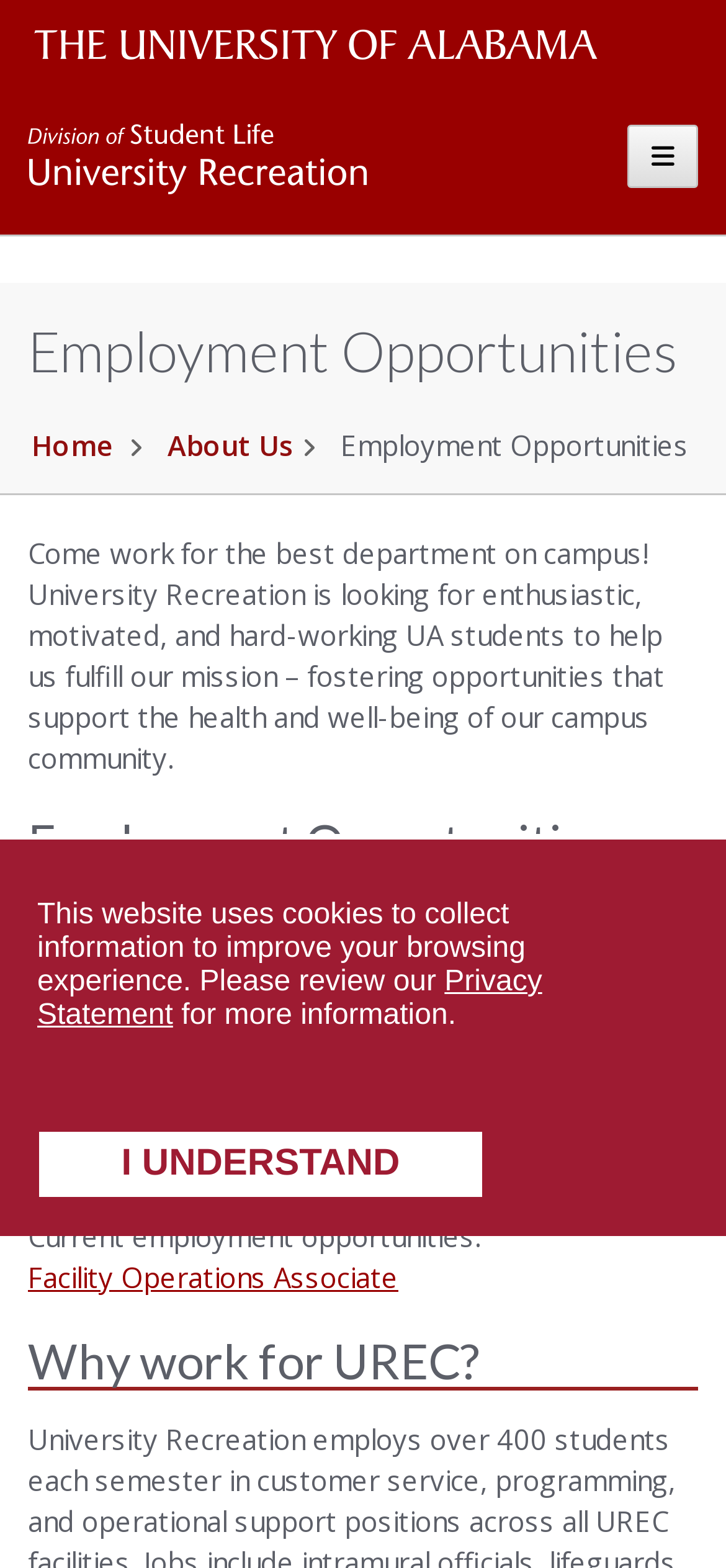Provide a one-word or brief phrase answer to the question:
How can students get updates on job listings?

Follow on social media